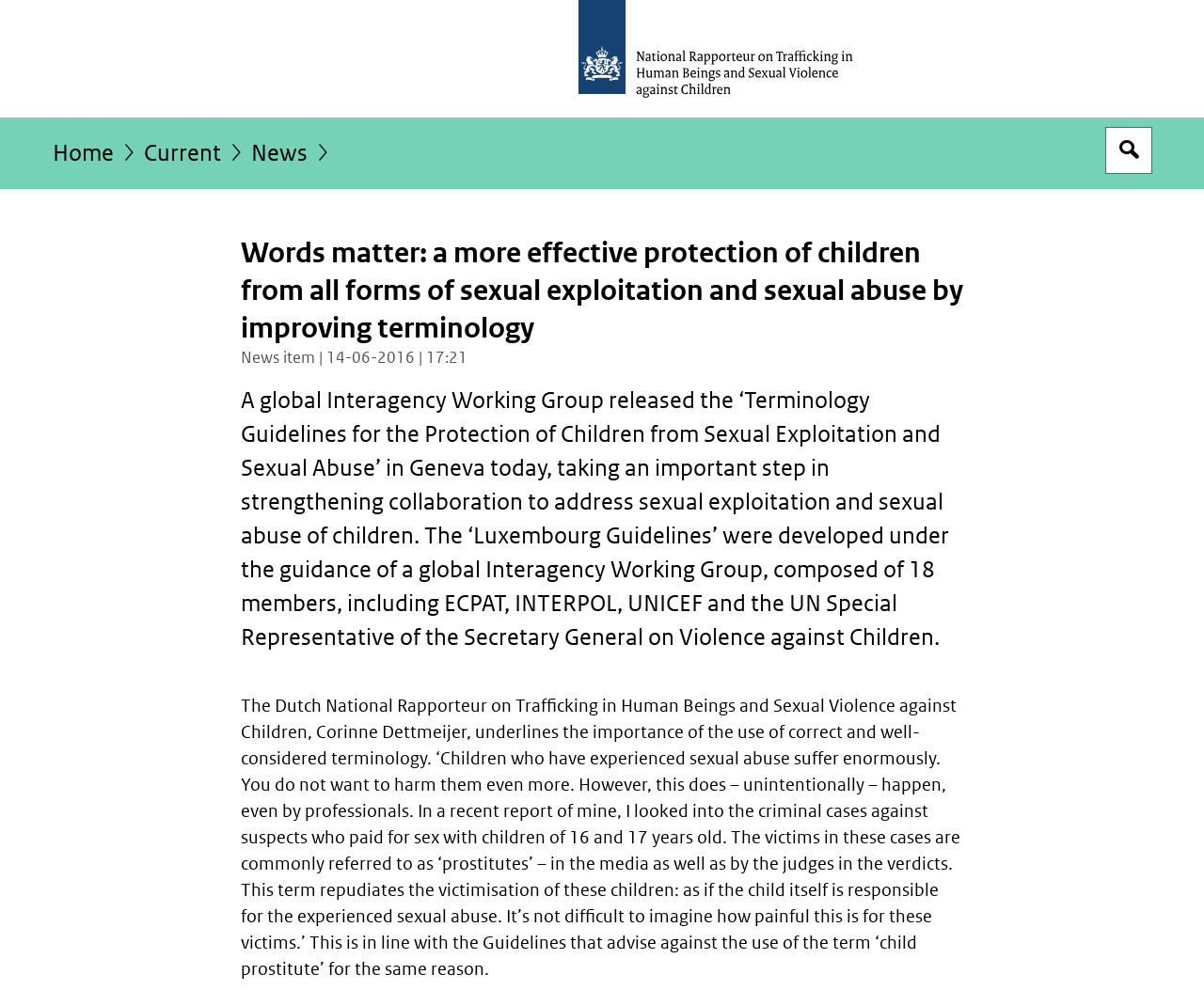How many members are in the global Interagency Working Group?
We need a detailed and meticulous answer to the question.

The article mentions that the global Interagency Working Group, which developed the 'Luxembourg Guidelines', is composed of 18 members, including ECPAT, INTERPOL, UNICEF, and the UN Special Representative of the Secretary General on Violence against Children.